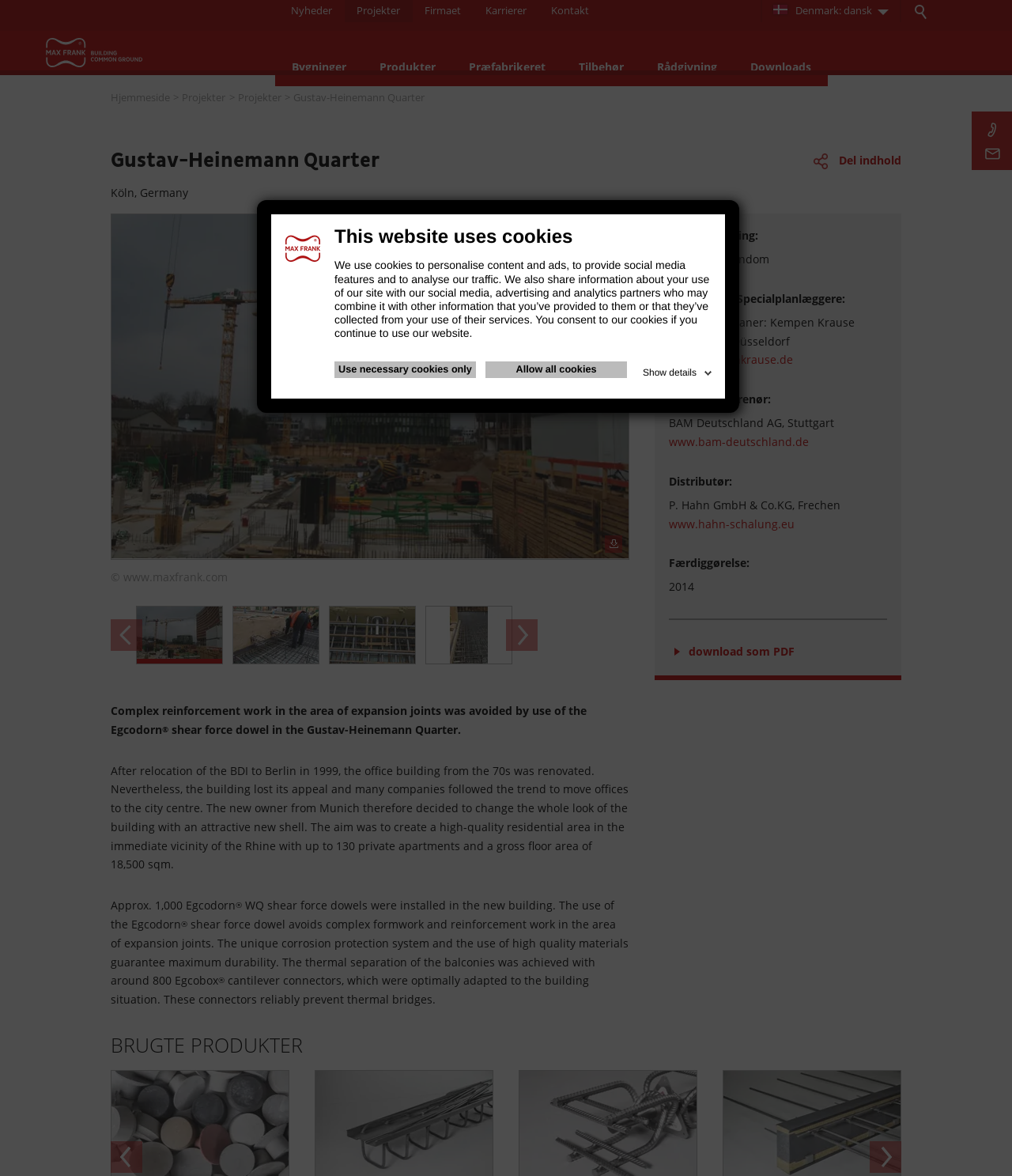Generate a comprehensive caption for the webpage you are viewing.

The webpage is about the Gustav-Heinemann Quarter, a residential area in Cologne, Germany, developed by MAX FRANK. At the top, there is a navigation menu with links to "Nyheder", "Projekter", "Firmaet", "Karrierer", and "Kontakt". Below the navigation menu, there is a search bar and a language selection link.

On the left side of the page, there is a sidebar with links to "Hjem", "Bygninger", "Produkter", "Præfabrikeret", "Tilbehør", "Rådgivning", and "Downloads". Below the sidebar, there is a section with a heading "Gustav-Heinemann Quarter" and a subheading "Köln, Germany". This section contains a description of the project, including the renovation of an office building from the 1970s and the creation of a high-quality residential area with 130 private apartments.

The main content area of the page is divided into several sections. The first section describes the use of Egcodorn shear force dowels in the construction of the building, which avoided complex formwork and reinforcement work in the area of expansion joints. The second section provides details about the project, including the type of building, engineers, contractors, distributors, and completion date.

On the right side of the page, there is a section with headings "Type af bygning:", "Ingeniører / Specialplanlæggere:", "Byggeentreprenør:", "Distributør:", and "Færdiggørelse:". Each heading is followed by a brief description or a link to a related website.

At the bottom of the page, there is a section with a heading "BRUGTE PRODUKTER" and a link to download a PDF. There is also a contact section with a heading "Contact" and an image.

Throughout the page, there are several images, including a logo, a picture of the building, and icons for social media and downloads.